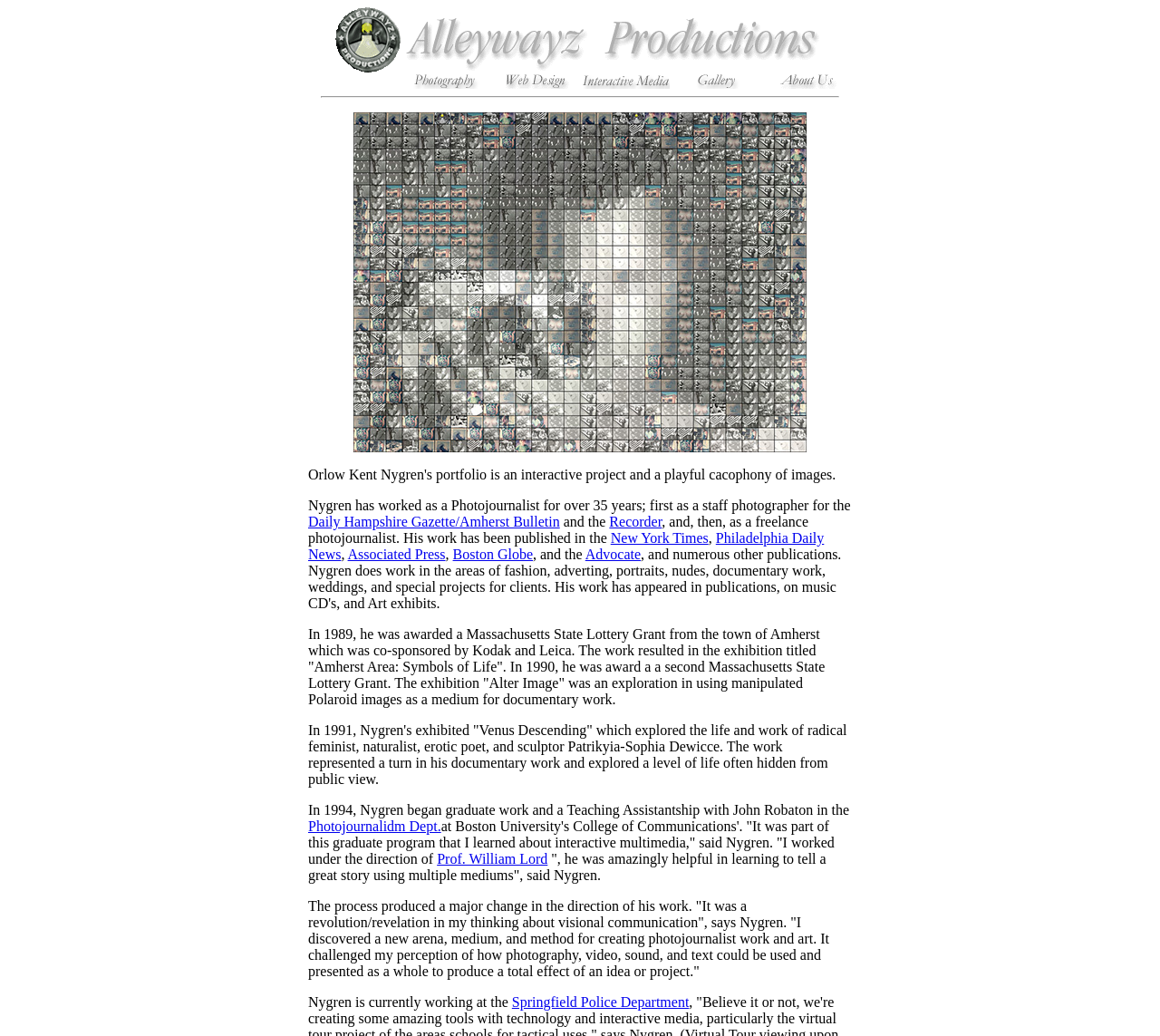Where is Nygren currently working?
From the screenshot, supply a one-word or short-phrase answer.

Springfield Police Department